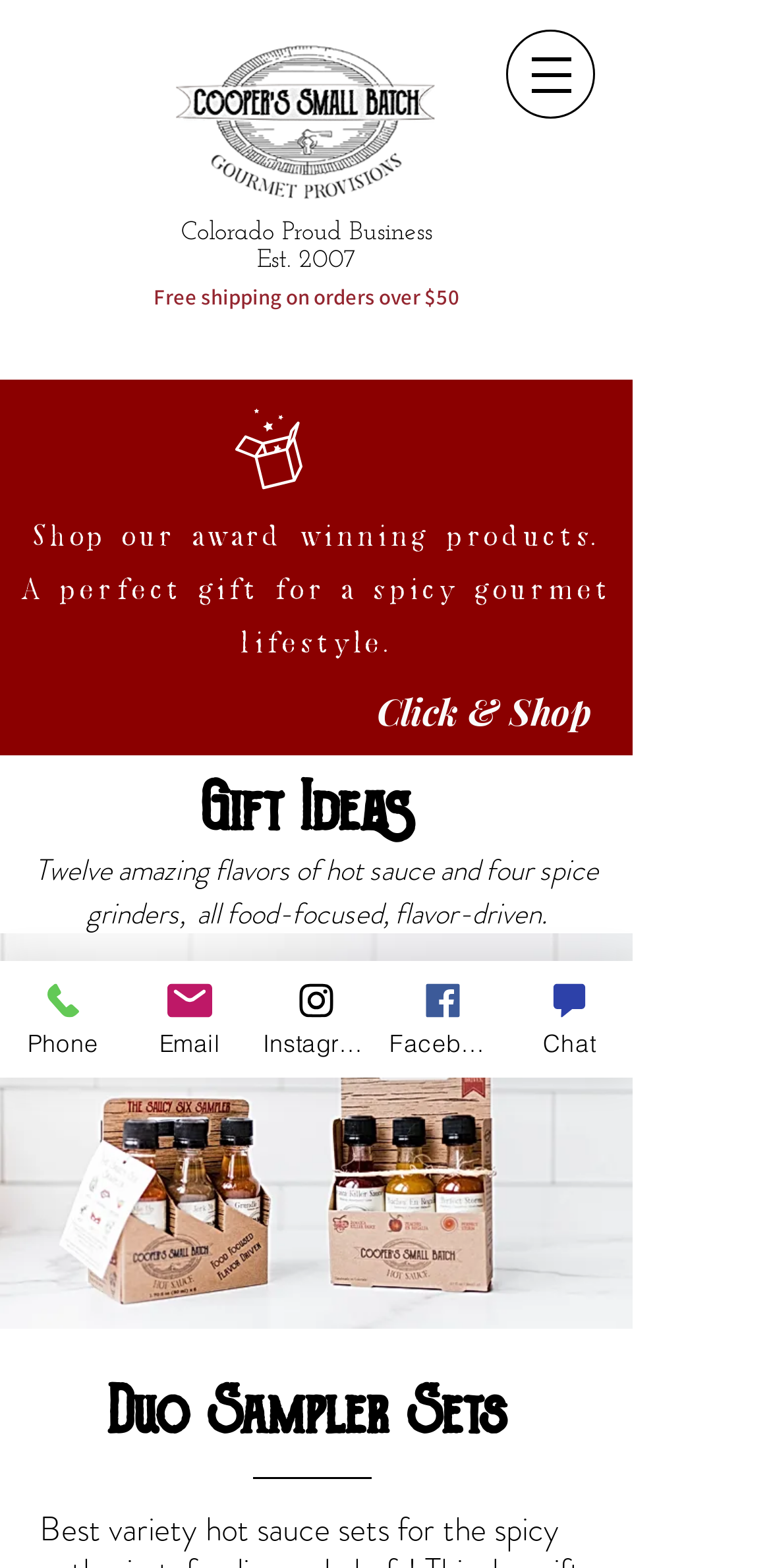Provide the bounding box coordinates in the format (top-left x, top-left y, bottom-right x, bottom-right y). All values are floating point numbers between 0 and 1. Determine the bounding box coordinate of the UI element described as: Click & Shop

[0.474, 0.427, 0.782, 0.48]